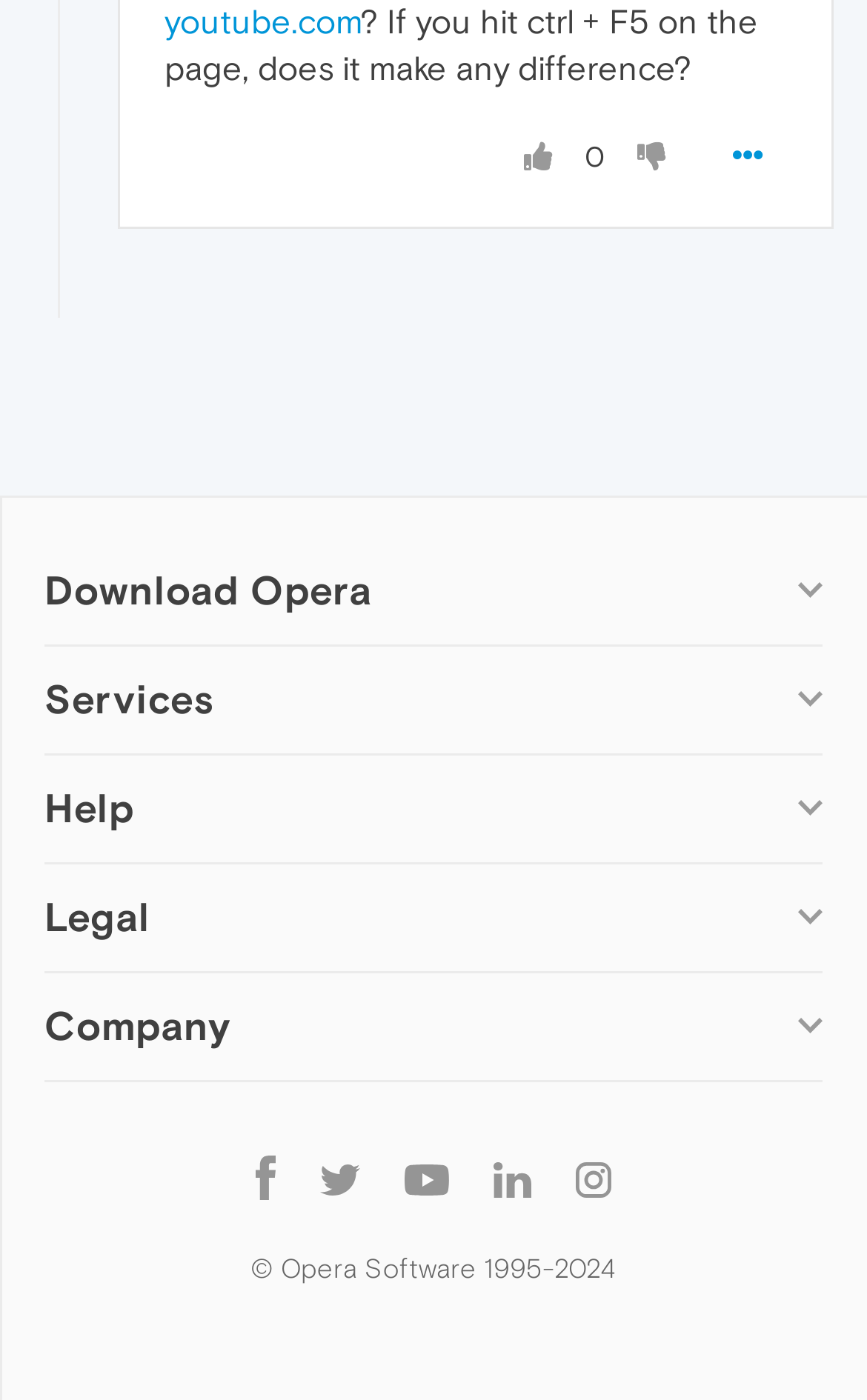Locate the bounding box coordinates of the region to be clicked to comply with the following instruction: "Download Opera for Windows". The coordinates must be four float numbers between 0 and 1, in the form [left, top, right, bottom].

[0.079, 0.534, 0.359, 0.556]